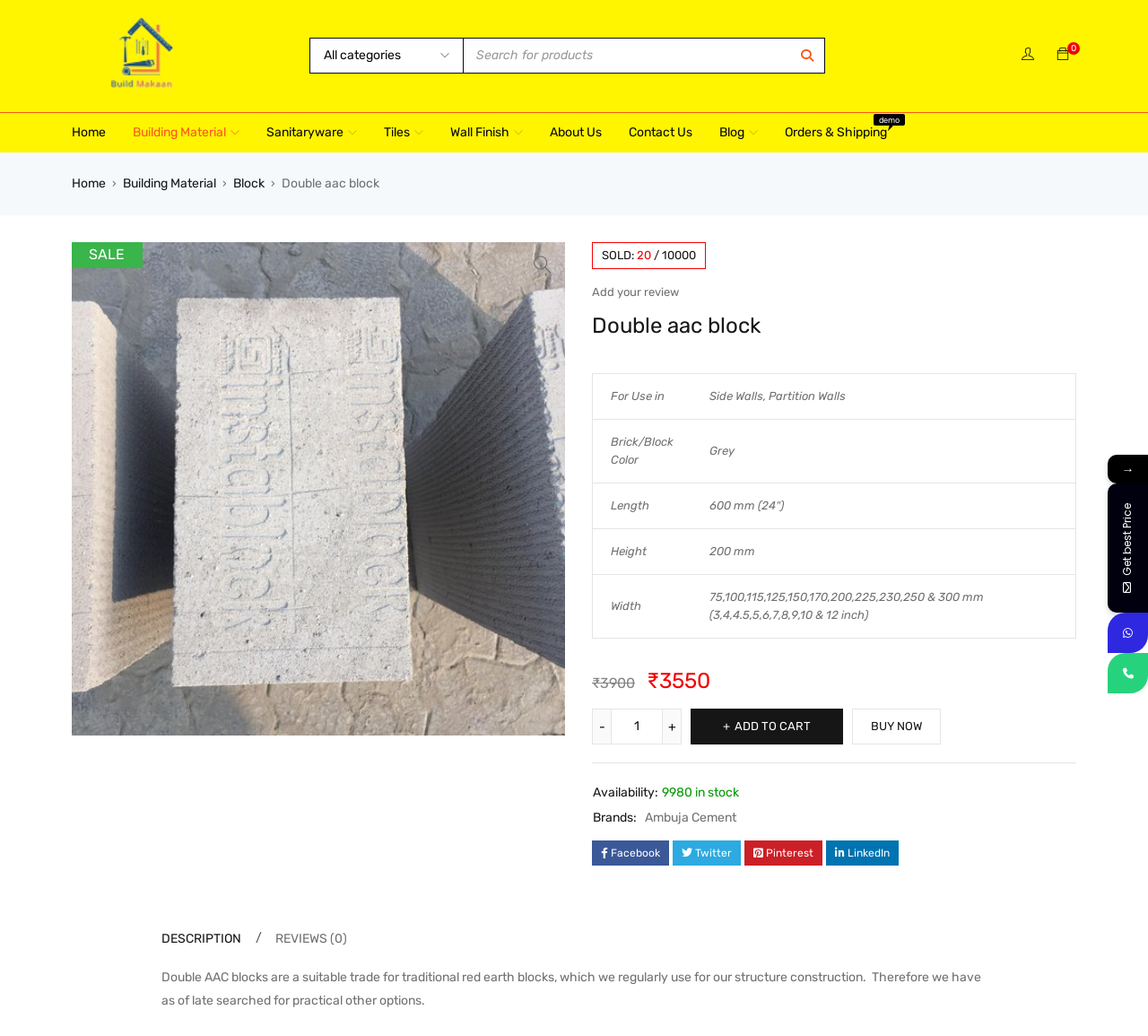Please locate the bounding box coordinates of the element's region that needs to be clicked to follow the instruction: "Search for products". The bounding box coordinates should be provided as four float numbers between 0 and 1, i.e., [left, top, right, bottom].

[0.403, 0.038, 0.718, 0.07]